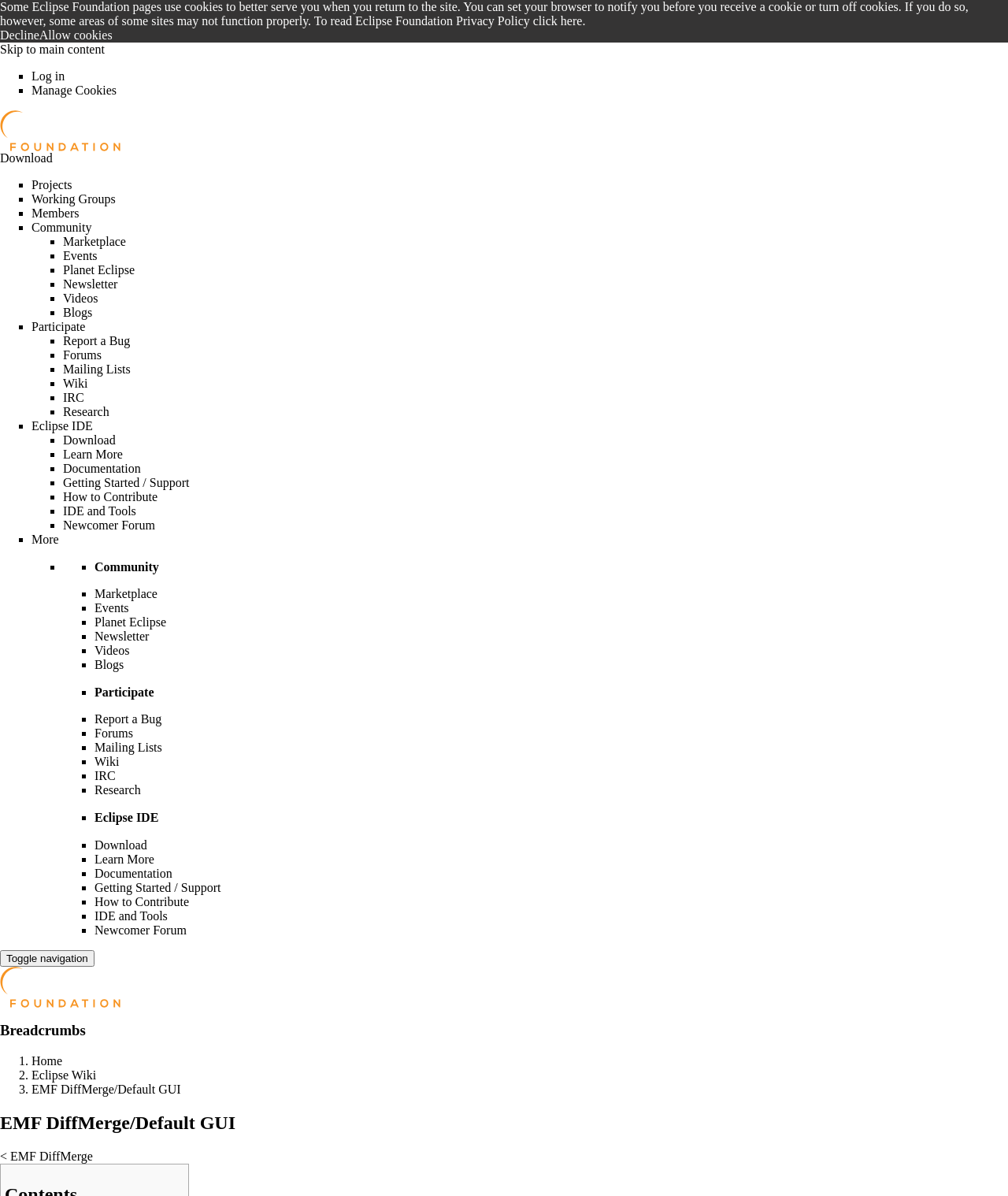Provide a brief response using a word or short phrase to this question:
What is the theme of the webpage?

Eclipse Foundation